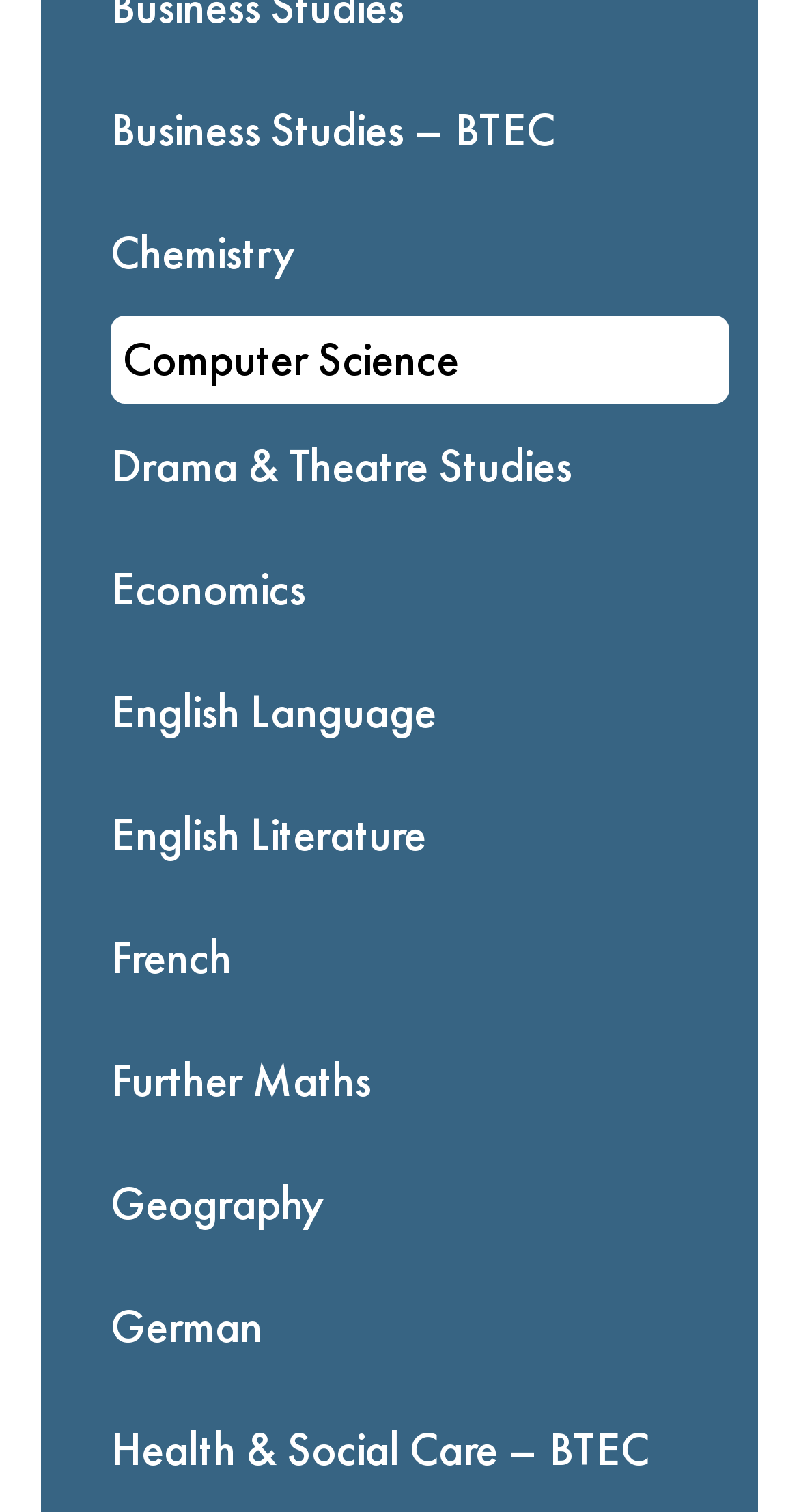Please mark the clickable region by giving the bounding box coordinates needed to complete this instruction: "Select Computer Science".

[0.138, 0.209, 0.913, 0.267]